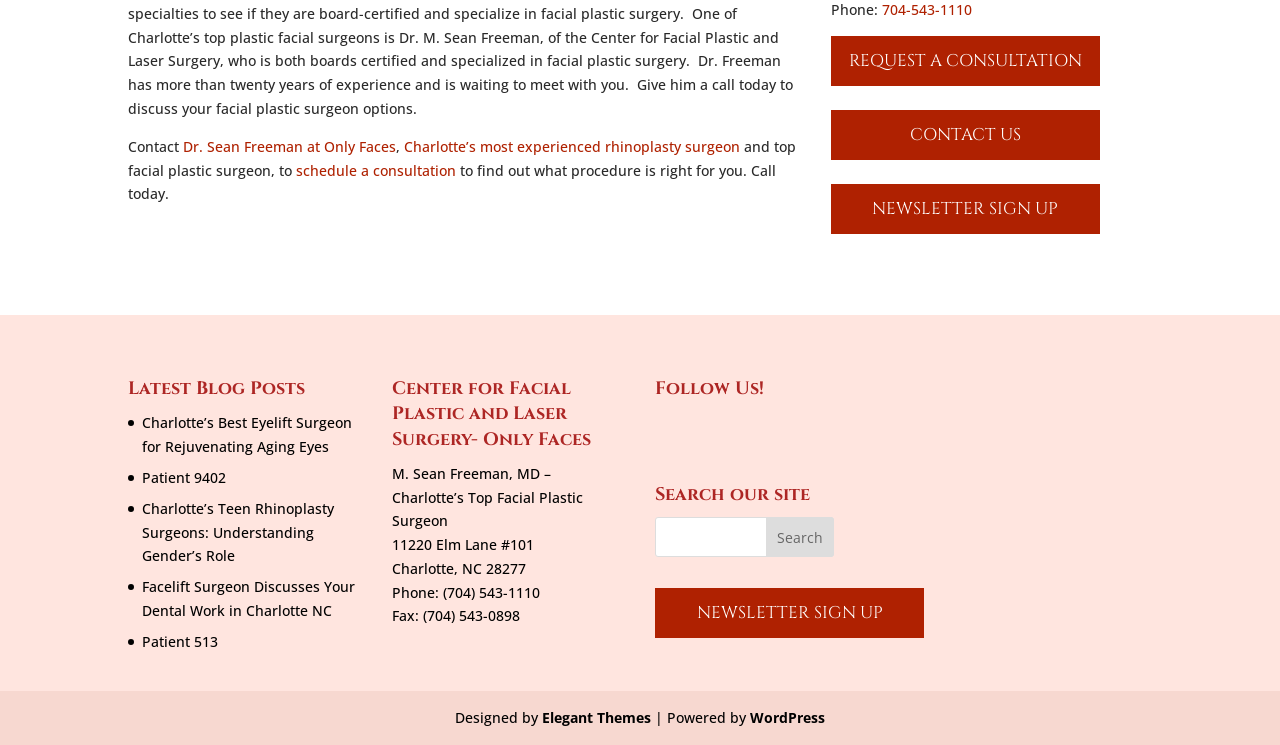Determine the bounding box coordinates of the region I should click to achieve the following instruction: "Call the phone number". Ensure the bounding box coordinates are four float numbers between 0 and 1, i.e., [left, top, right, bottom].

[0.689, 0.0, 0.759, 0.026]